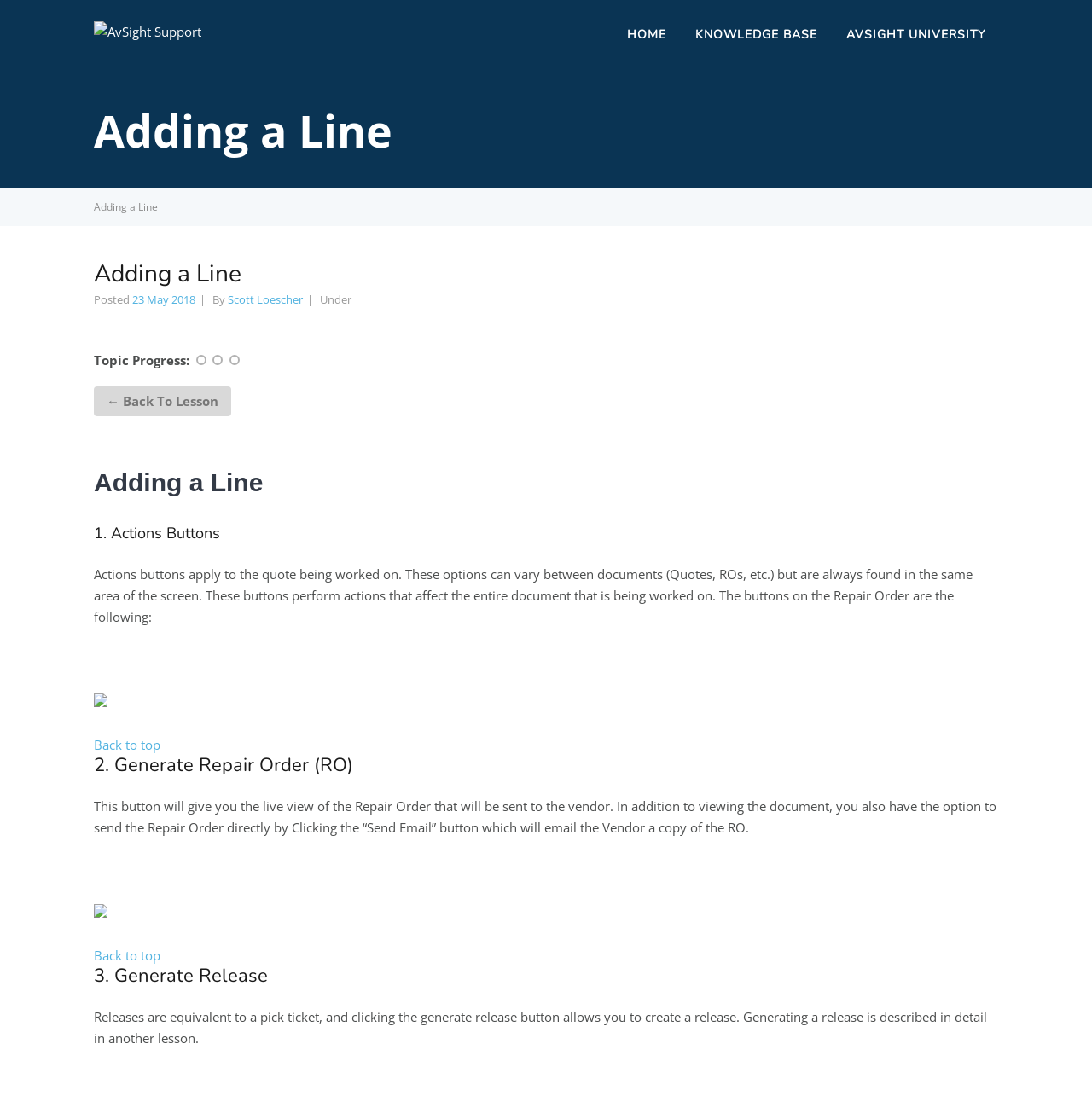What is the equivalent of a release in this context?
Based on the content of the image, thoroughly explain and answer the question.

According to the webpage, releases are equivalent to a pick ticket, and clicking the generate release button allows you to create a release.